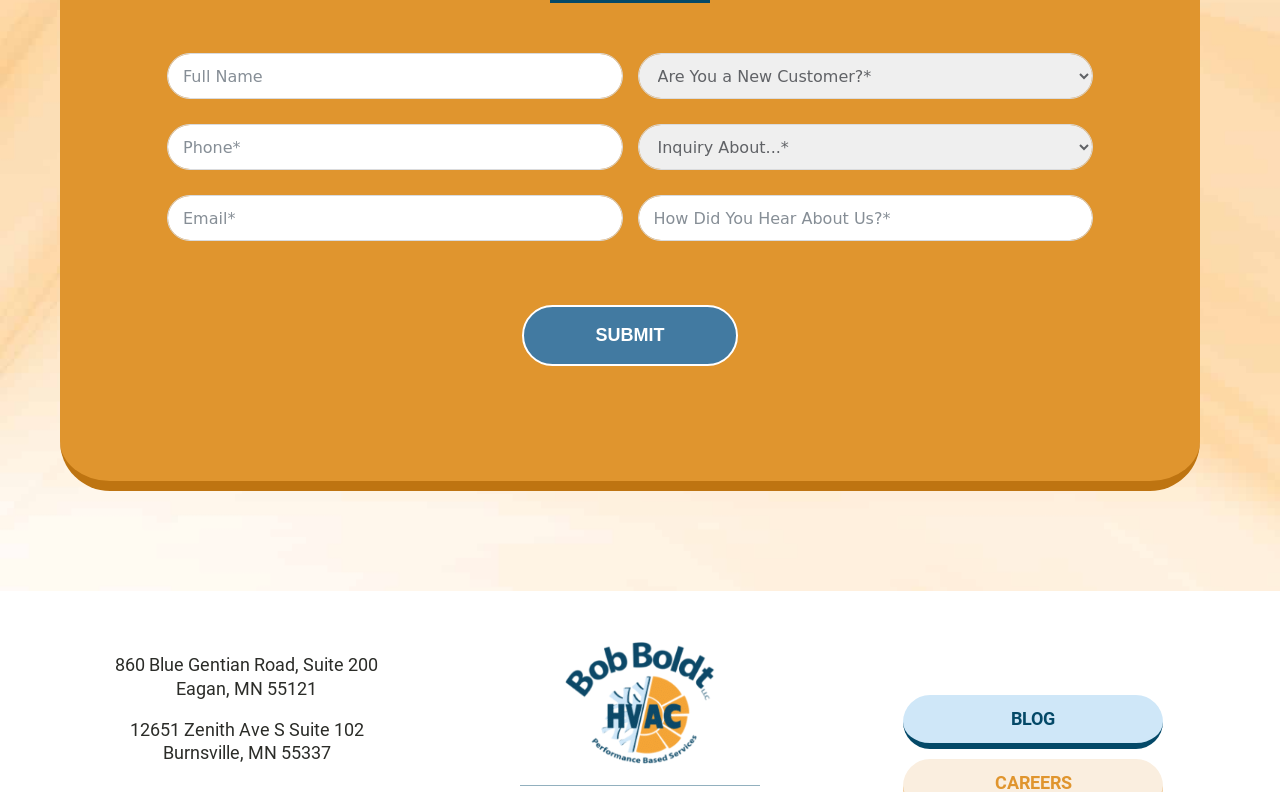Kindly determine the bounding box coordinates of the area that needs to be clicked to fulfill this instruction: "visit the BLOG page".

[0.706, 0.878, 0.909, 0.946]